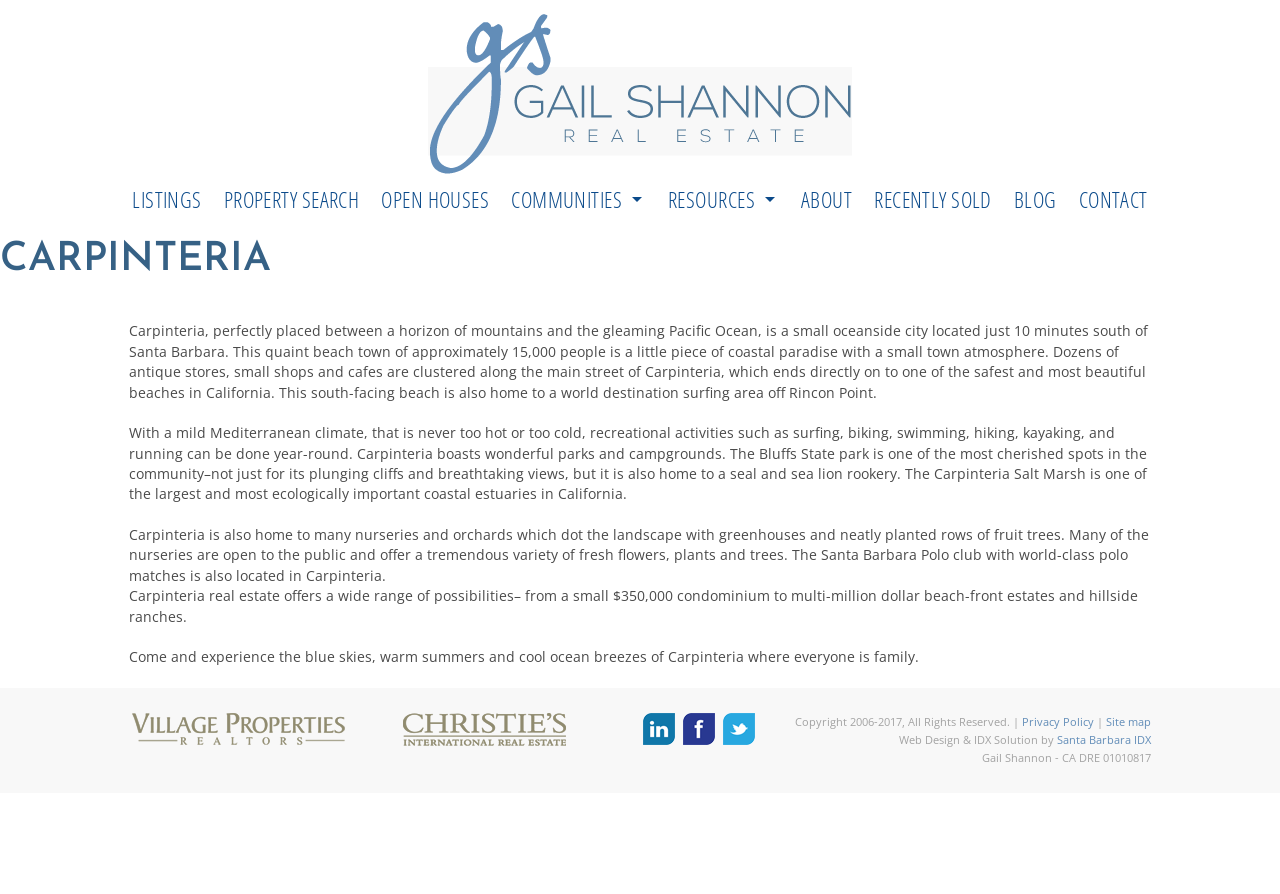Give a full account of the webpage's elements and their arrangement.

This webpage is about Gail Shannon, a premier Realtor serving Santa Barbara County, California. At the top of the page, there is a logo and a link to Gail Shannon Real Estate Santa Barbara, accompanied by an image. Below this, there are several links to different sections of the website, including LISTINGS, PROPERTY SEARCH, OPEN HOUSES, COMMUNITIES, and more.

On the left side of the page, there is a section dedicated to communities in Santa Barbara County, with links to SANTA BARBARA, MONTECITO, GOLETA, HOPE RANCH, CARPINTERIA, and others. 

The main content of the page is about Carpinteria, a small oceanside city in Santa Barbara County. There are several paragraphs of text describing Carpinteria's location, climate, recreational activities, parks, and real estate options. The text is accompanied by no images.

At the bottom of the page, there are links to Gail Shannon's social media profiles, including LinkedIn, Facebook, and Twitter. There are also links to Village Properties Real Estate and Christies Real Estate, as well as a copyright notice and links to the Privacy Policy and Site map. The webpage ends with a note about the web design and IDX solution provider, and Gail Shannon's California DRE license number.